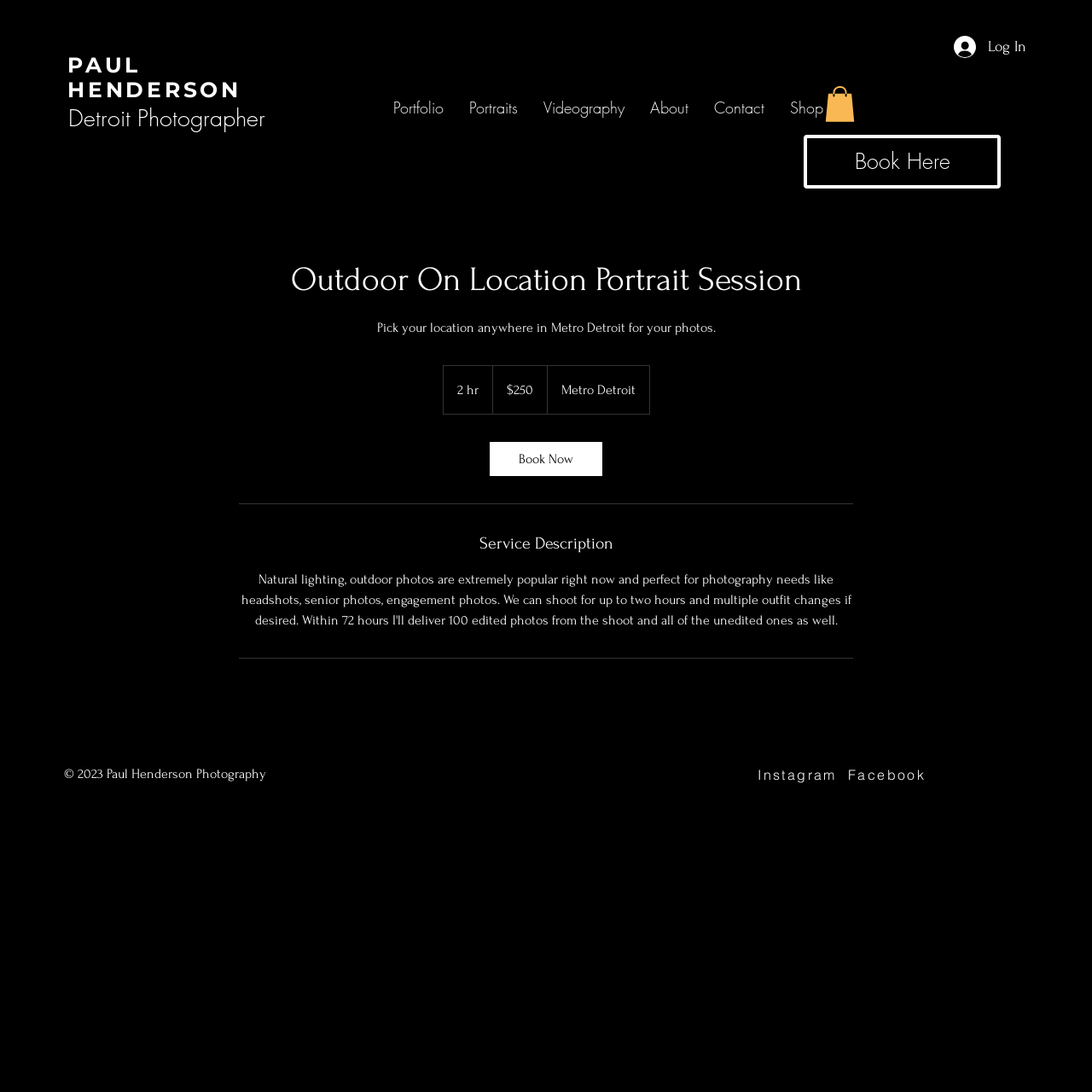Please specify the bounding box coordinates of the area that should be clicked to accomplish the following instruction: "Book a session". The coordinates should consist of four float numbers between 0 and 1, i.e., [left, top, right, bottom].

[0.736, 0.123, 0.916, 0.173]